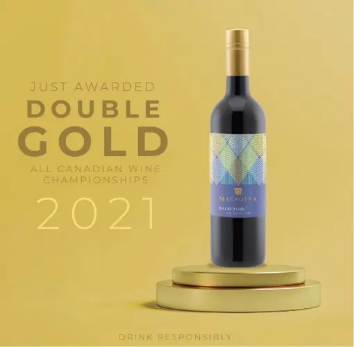Provide an in-depth description of the image you see.

The image prominently features a bottle of Magnotta Winery's wine, elegantly positioned atop a golden pedestal against a striking yellow background. The bottle showcases a vibrant label with a geometric design in shades of blue and green, clearly highlighting the brand's name, "Magnotta," along with the designation "Red Noir." Above the bottle, a bold text announces, "JUST AWARDED DOUBLE GOLD," emphasizing the wine's prestigious recognition at the All Canadian Wine Championships in 2021. Below the pedestal, a subtle reminder reads, "DRINK RESPONSIBLY," reflecting the winery's commitment to responsible consumption. This image effectively celebrates the wine’s accolade while presenting it in a visually appealing manner.